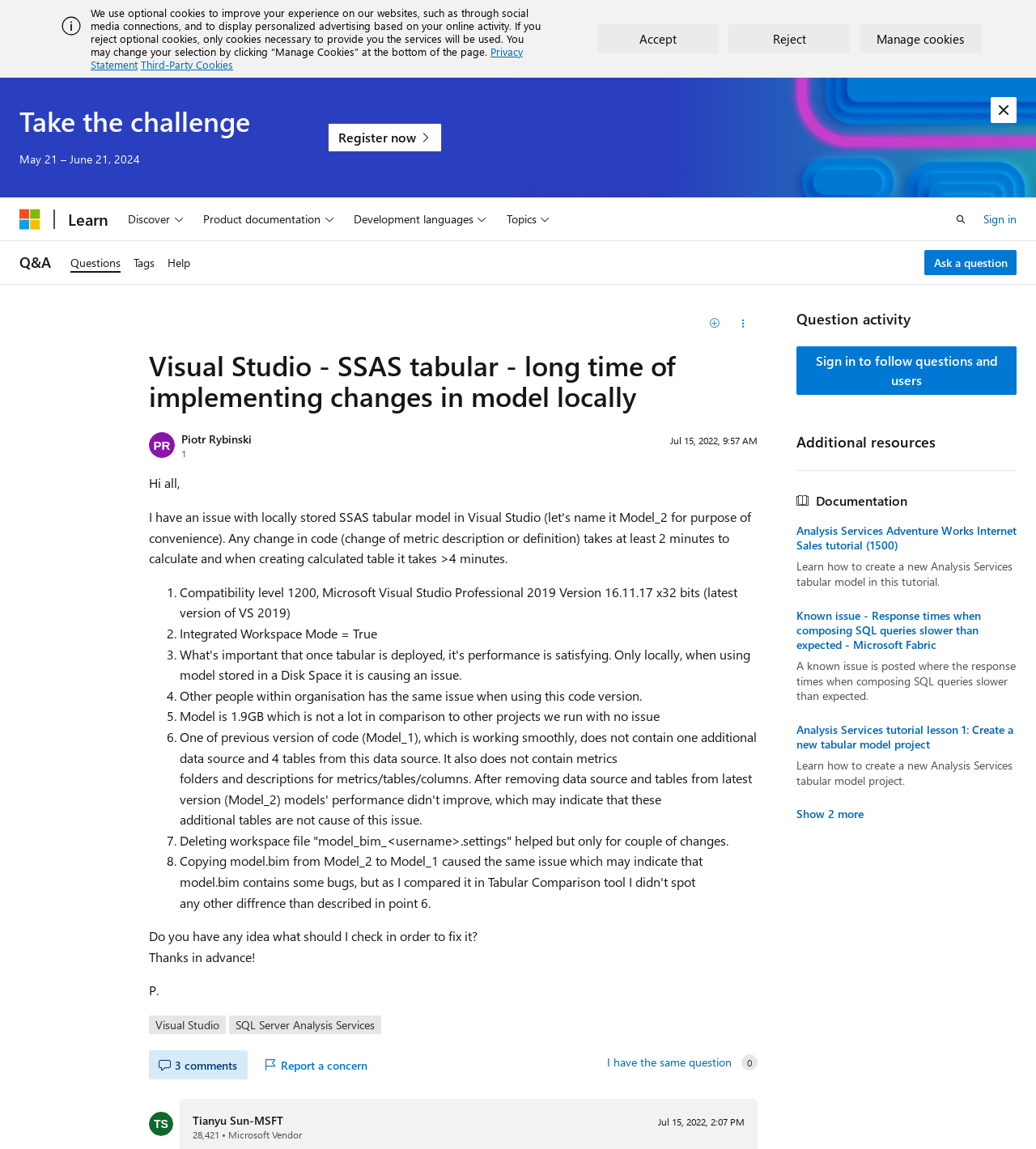Explain the webpage in detail, including its primary components.

This webpage is a question and answer page on Microsoft Q&A. At the top, there is a banner with a cookie policy notification, which includes an "Accept" and "Reject" button, as well as a "Manage Cookies" button at the bottom. Below the banner, there is a heading "Take the challenge" with a "Register now" link next to it.

On the left side, there is a navigation menu with links to "Microsoft", "Learn", and "Global" categories. The "Global" category has a dropdown menu with options like "Discover", "Product documentation", "Development languages", and "Topics".

The main content of the page is a question titled "Visual Studio - SSAS tabular - long time of implementing changes in model locally" asked by Piotr Rybinski. The question has a detailed description with multiple paragraphs and a list of 8 points. Below the question, there are links to the asker's profile and reputation points.

There are also buttons to "Ask a question", "Share this question", and "Save" this question. Additionally, there is a section with comments, where users can leave their comments and engage in a discussion. The comments section has a button to "Hide comments for this question" and another button to "Report a concern".

On the right side, there is a section with additional resources, including a link to "Documentation" and a list of related articles. At the bottom of the page, there is a section with question activity, where users can sign in to follow questions and users.